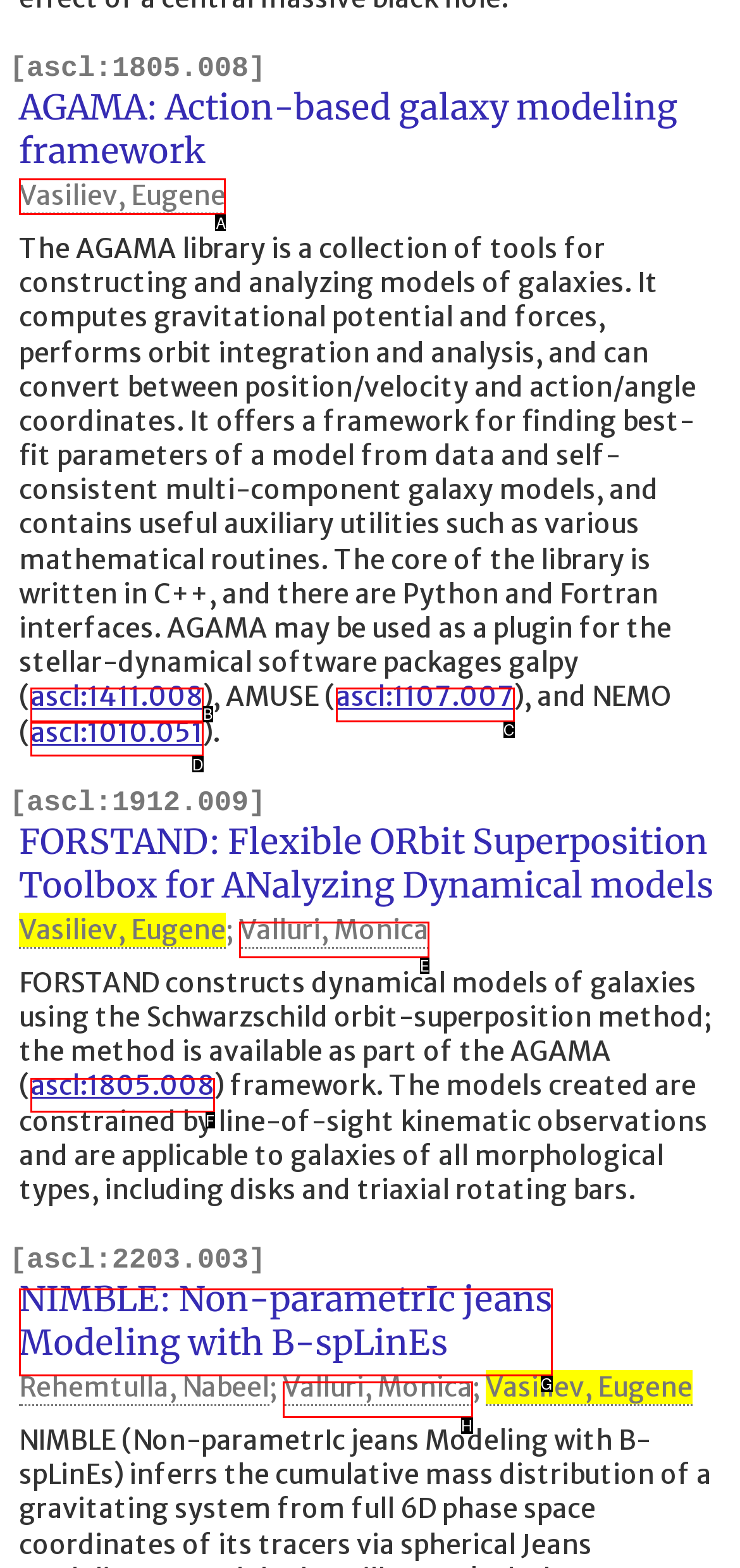Tell me which one HTML element I should click to complete this task: Read about the author Vasiliev, Eugene Answer with the option's letter from the given choices directly.

A